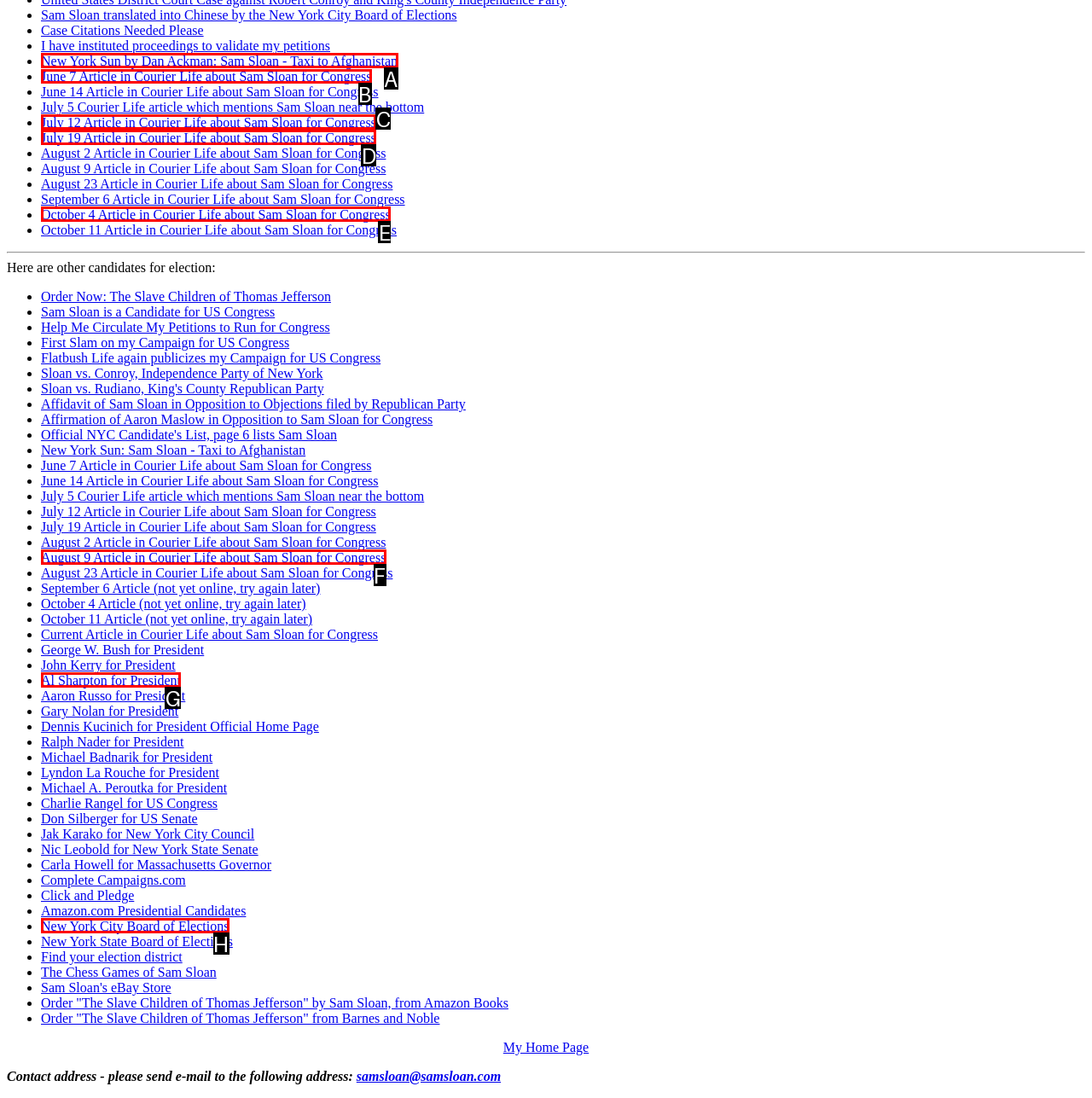Select the appropriate HTML element that needs to be clicked to execute the following task: View the article about Sam Sloan for Congress on June 7. Respond with the letter of the option.

B